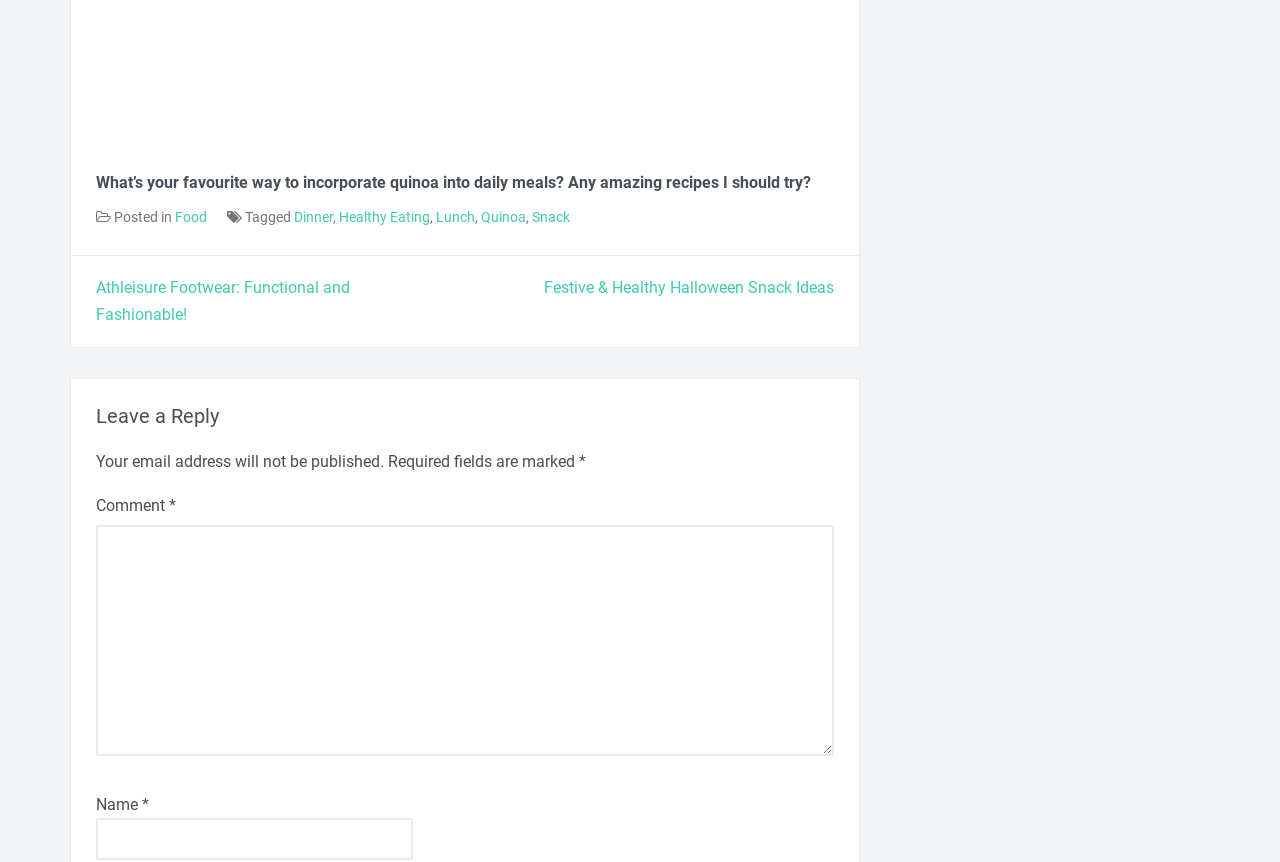Please find the bounding box coordinates of the section that needs to be clicked to achieve this instruction: "Click on the 'Athleisure Footwear: Functional and Fashionable!' post".

[0.075, 0.322, 0.273, 0.376]